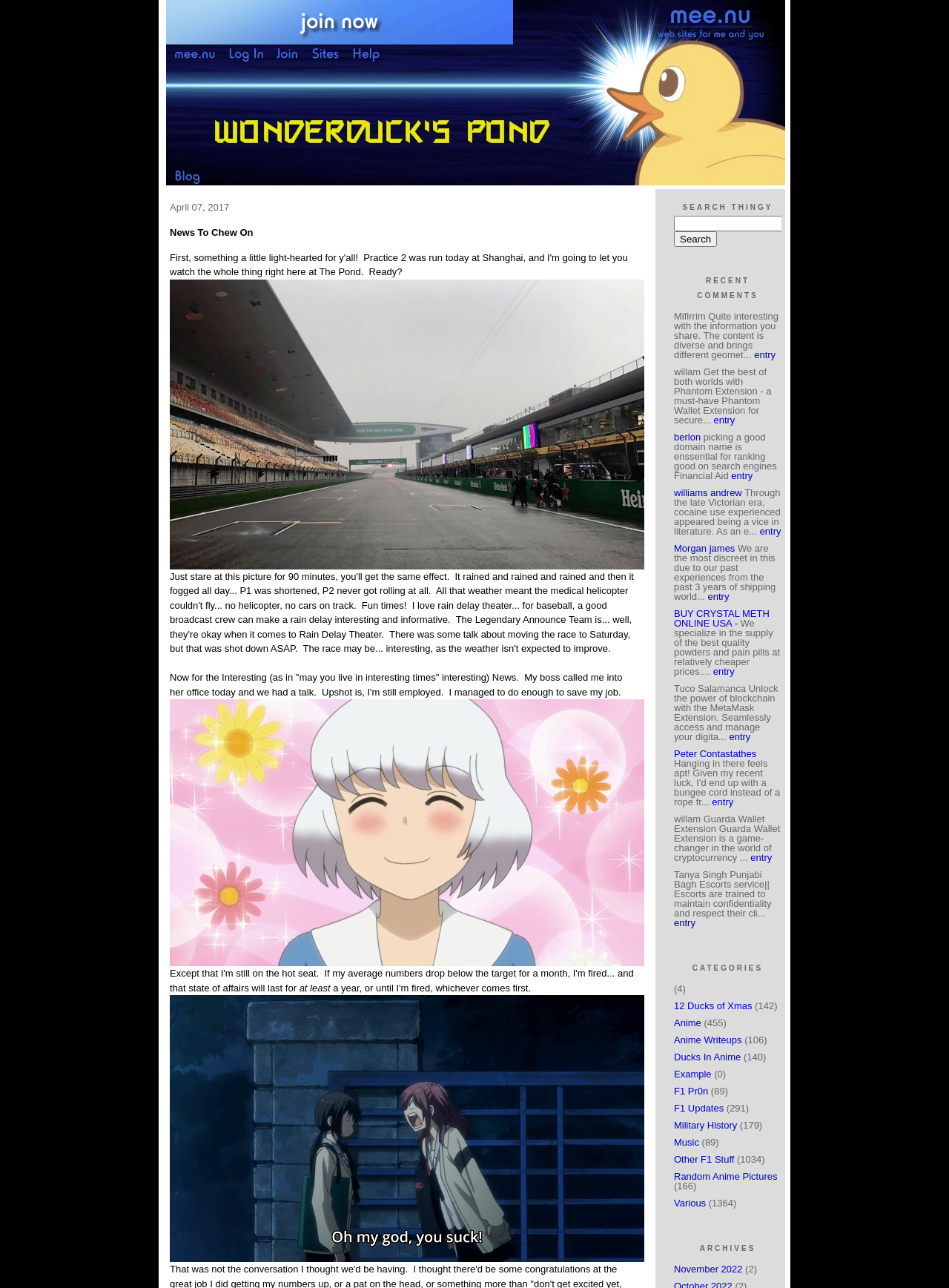Determine the bounding box coordinates of the clickable region to execute the instruction: "View the 'Blog' page". The coordinates should be four float numbers between 0 and 1, denoted as [left, top, right, bottom].

[0.183, 0.136, 0.221, 0.146]